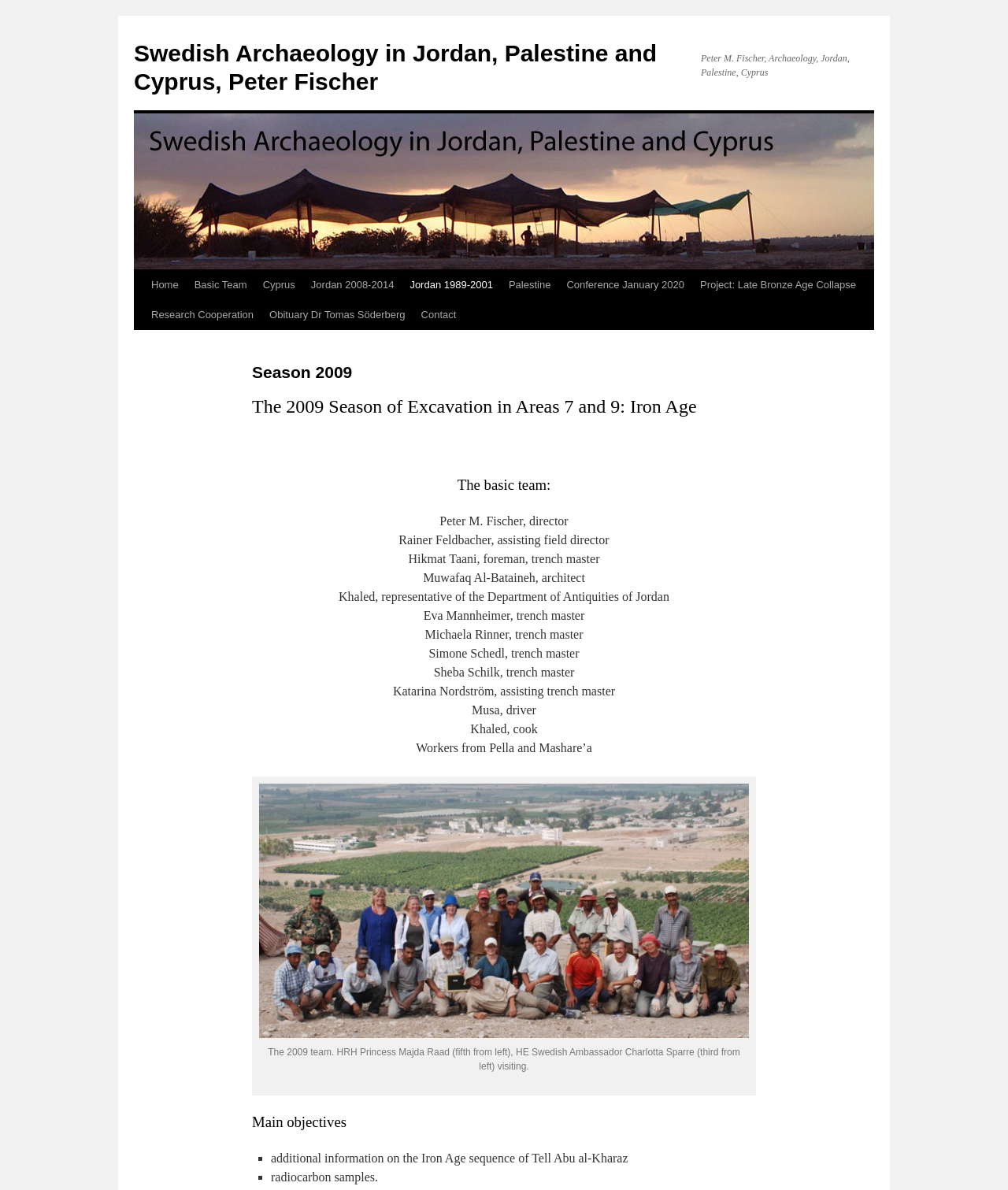Identify the bounding box coordinates for the UI element described as follows: "Conference January 2020". Ensure the coordinates are four float numbers between 0 and 1, formatted as [left, top, right, bottom].

[0.554, 0.227, 0.687, 0.252]